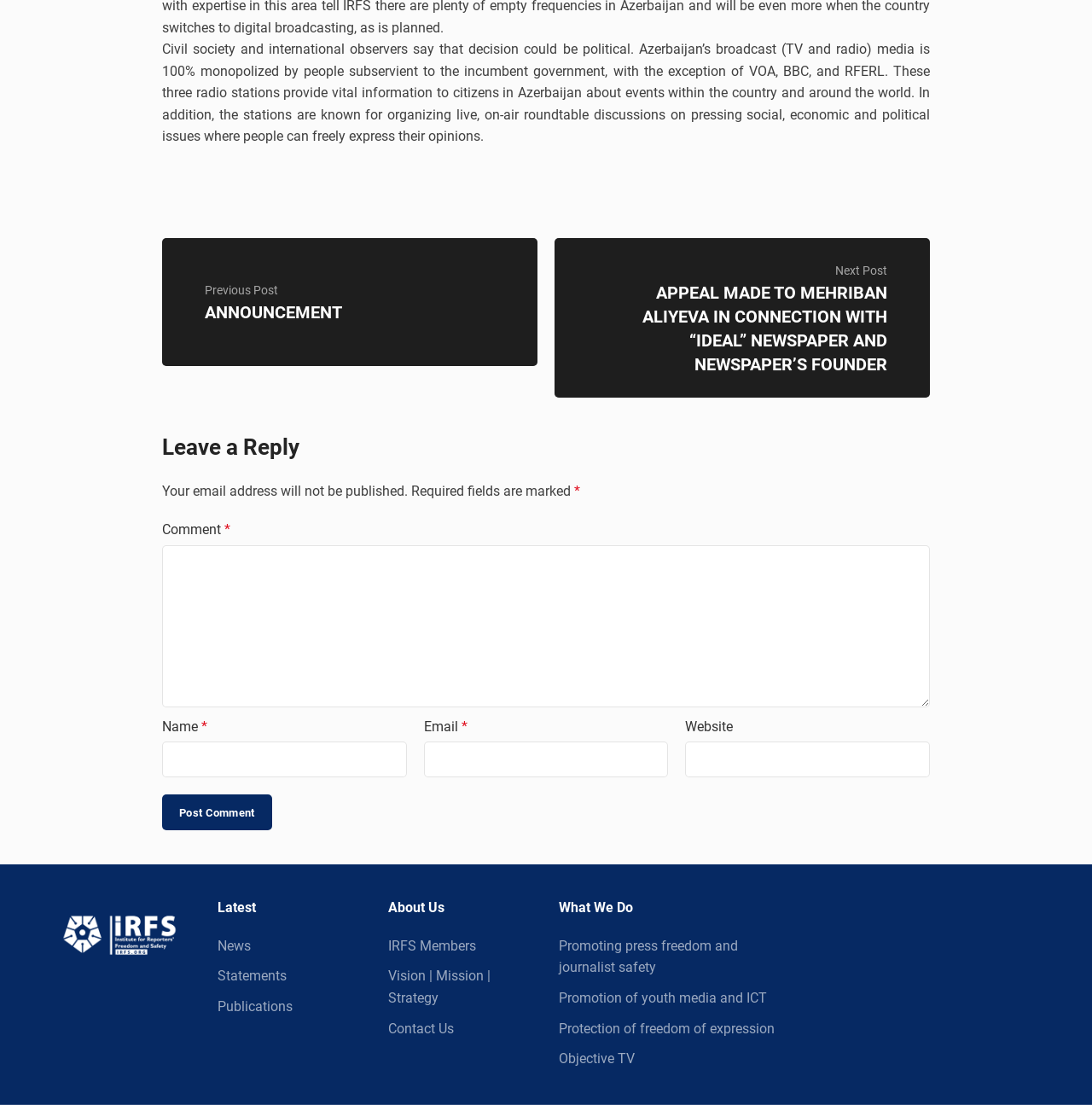Ascertain the bounding box coordinates for the UI element detailed here: "parent_node: Next Post". The coordinates should be provided as [left, top, right, bottom] with each value being a float between 0 and 1.

[0.508, 0.215, 0.852, 0.36]